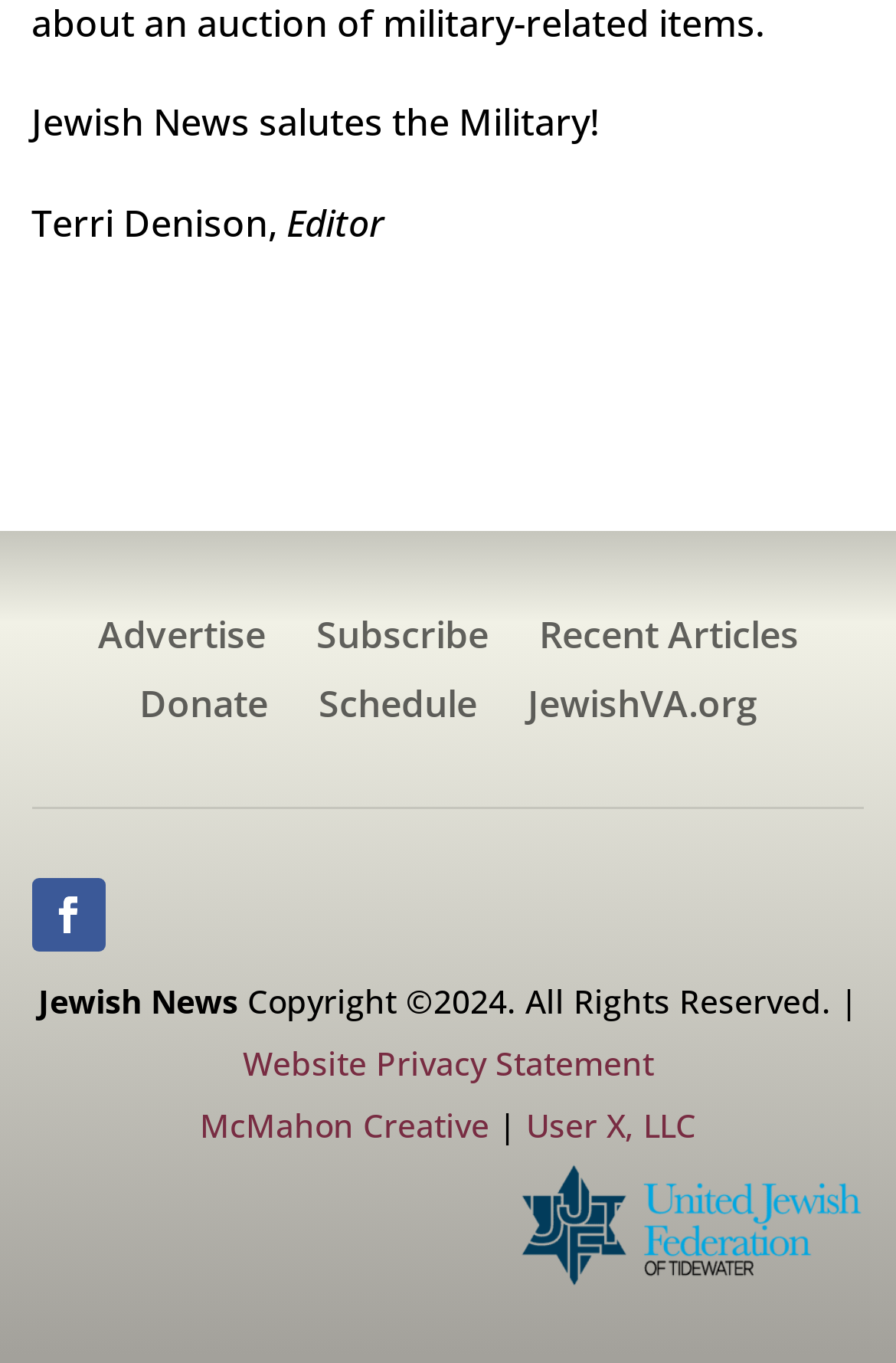Answer the question using only one word or a concise phrase: What is the purpose of the link 'Advertise'?

To advertise